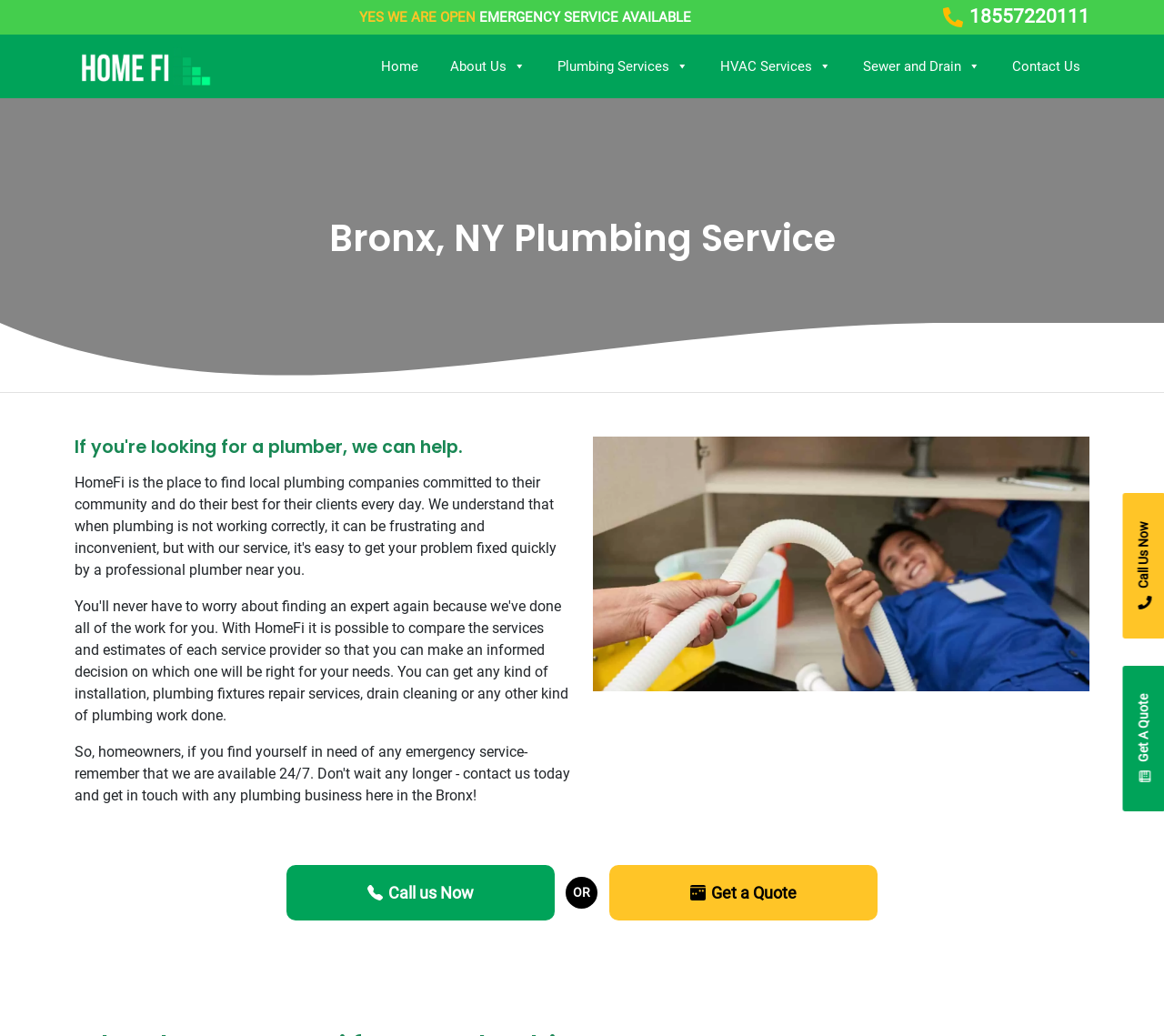Produce an extensive caption that describes everything on the webpage.

The webpage is about plumbing services in Bronx, NY. At the top, there are two images side by side, likely logos or icons. Below them, there are two prominent static text elements, "YES WE ARE OPEN" and "EMERGENCY SERVICE AVAILABLE", which are centered and take up a significant portion of the top section.

To the right of these texts, there is a phone number "18557220111" displayed as a link. Above the phone number, there is a small image, possibly a logo or icon. On the top-left corner, there is a header logo, which is also an image.

The main navigation menu is located below the header logo, consisting of five links: "Home", "About Us", "Plumbing Services", "HVAC Services", "Sewer and Drain", and "Contact Us". Each of these links has a dropdown menu icon.

Below the navigation menu, there is a large heading that reads "Bronx, NY Plumbing Service", spanning almost the entire width of the page. Underneath this heading, there is a large image that takes up the full width of the page.

Further down, there is another heading that says "If you're looking for a plumber, we can help." Below this heading, there are two calls-to-action: "Call us Now OR" and "Get a Quote", both of which are links accompanied by small images.